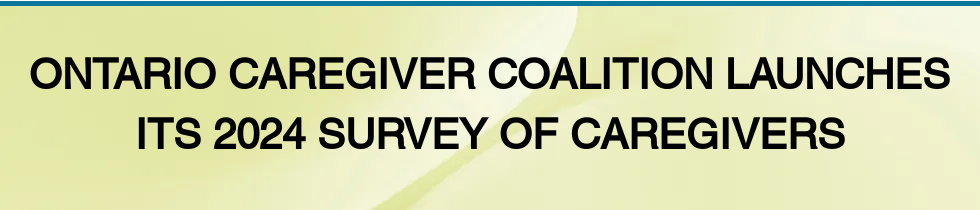Provide a one-word or one-phrase answer to the question:
What is the purpose of the Ontario Caregiver Coalition's survey?

To gather insights from caregivers